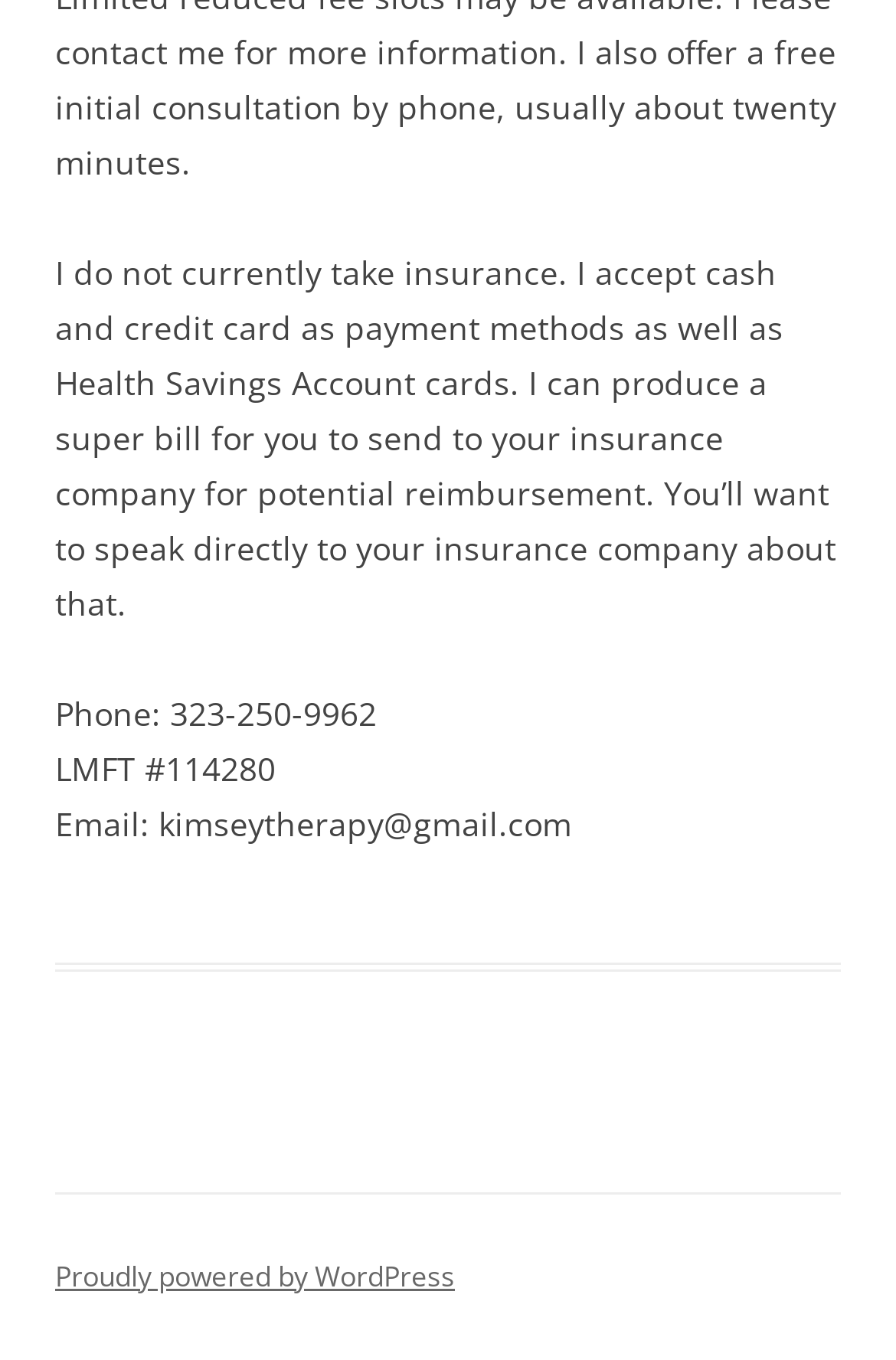Can you find the bounding box coordinates for the UI element given this description: "Proudly powered by WordPress"? Provide the coordinates as four float numbers between 0 and 1: [left, top, right, bottom].

[0.062, 0.923, 0.508, 0.952]